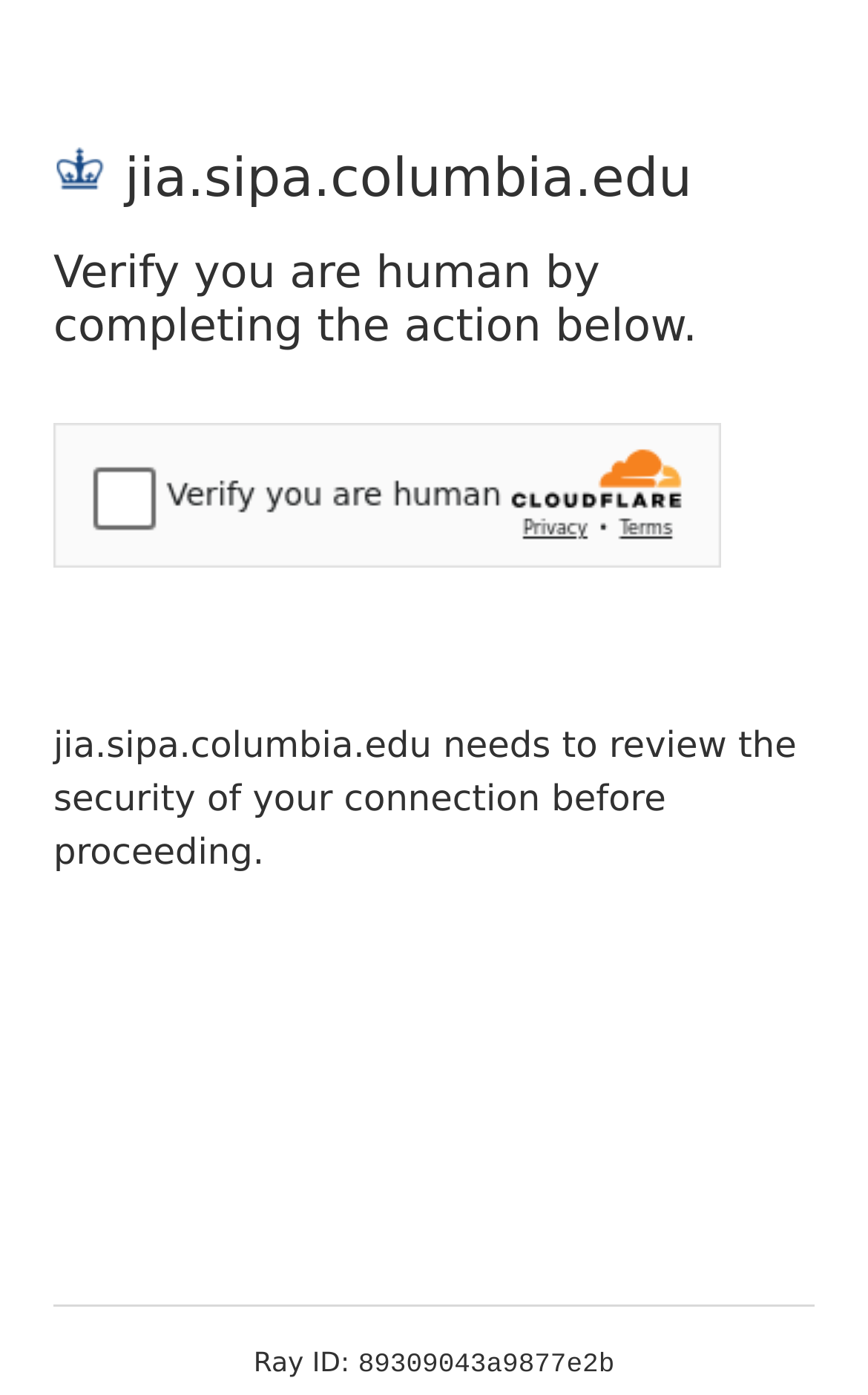Create an elaborate caption that covers all aspects of the webpage.

The webpage appears to be a security verification page. At the top, there is a heading with an icon representing "jia.sipa.columbia.edu" on the left side, taking up about 6% of the screen width. Below this heading, there is another heading that instructs the user to "Verify you are human by completing the action below." 

Below the instruction, there is an iframe that contains a Cloudflare security challenge, taking up about 77% of the screen width. This iframe is positioned roughly in the middle of the screen, vertically.

Further down, there is a paragraph of text stating that "jia.sipa.columbia.edu needs to review the security of your connection before proceeding." This text is positioned near the bottom of the screen, taking up about 86% of the screen width.

At the very bottom of the screen, there are two lines of text. The first line reads "Ray ID:" and is positioned near the left side of the screen. The second line contains a long alphanumeric string, "89309043a9877e2b", which is positioned to the right of the "Ray ID:" text.